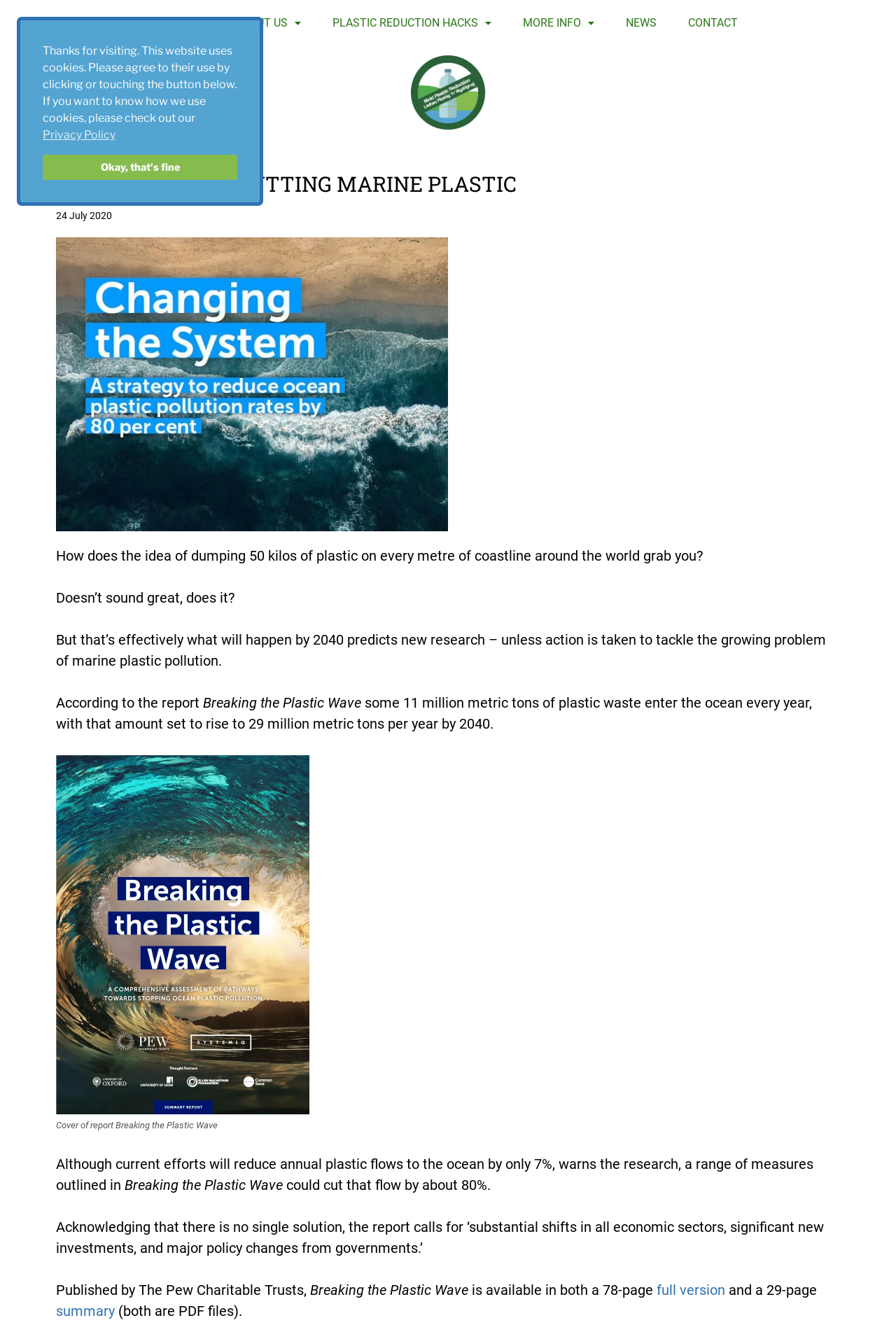Find the bounding box coordinates for the element that must be clicked to complete the instruction: "Open the full version of the report". The coordinates should be four float numbers between 0 and 1, indicated as [left, top, right, bottom].

[0.733, 0.967, 0.809, 0.98]